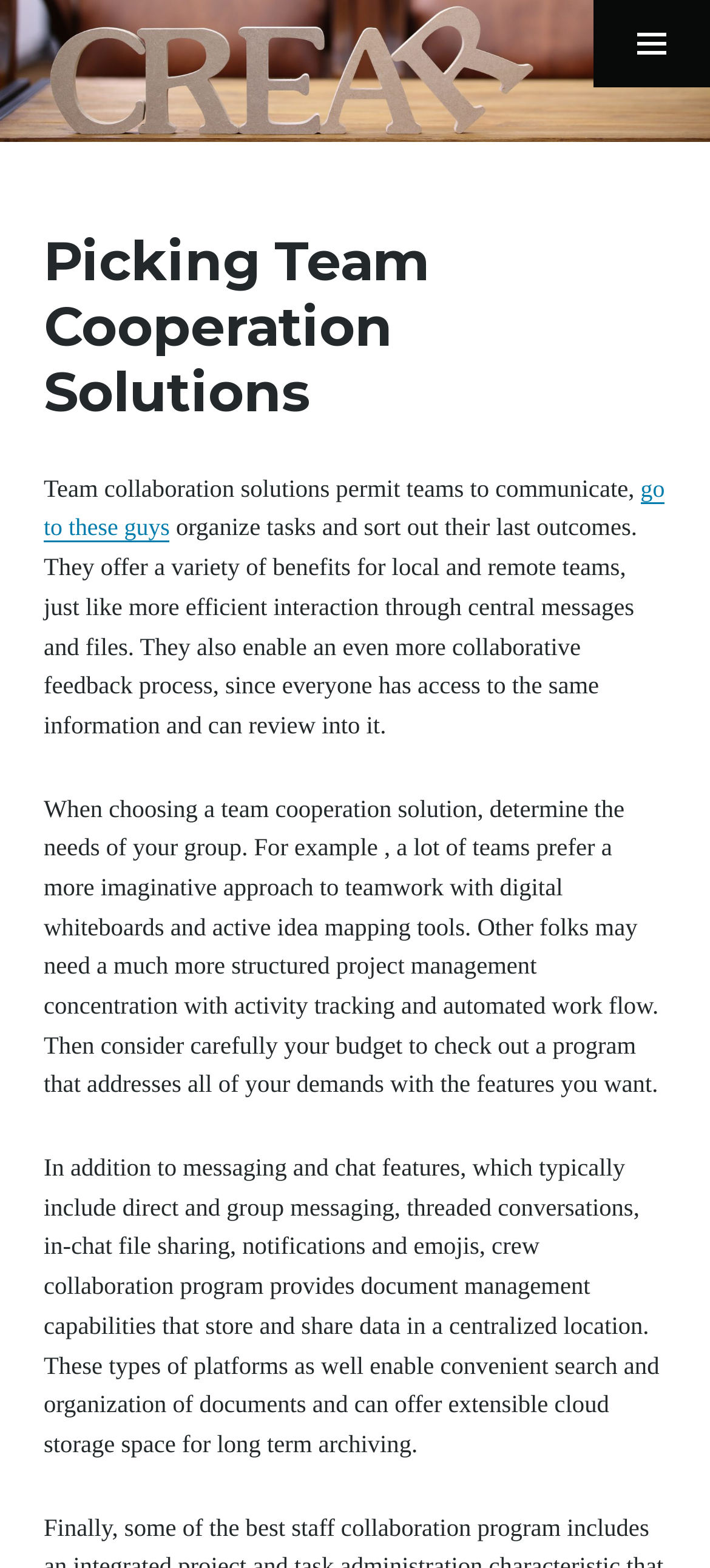Answer the question below with a single word or a brief phrase: 
What is the benefit of central messages and files in team collaboration solutions?

More efficient interaction